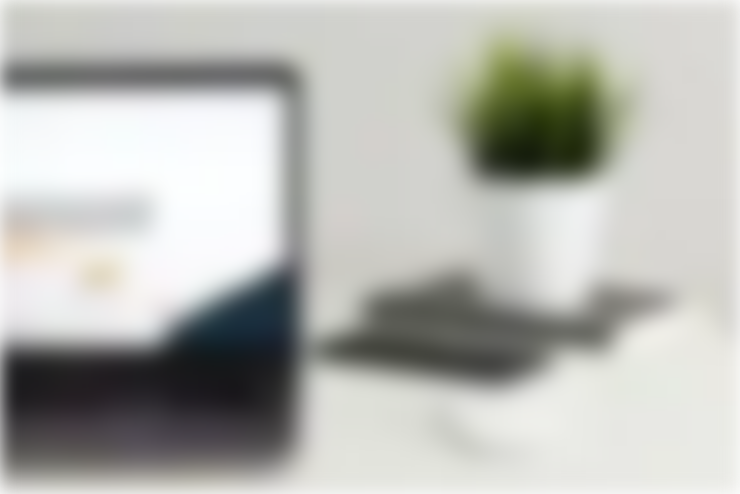Provide your answer to the question using just one word or phrase: What adds a touch of greenery to the workspace?

A small potted plant